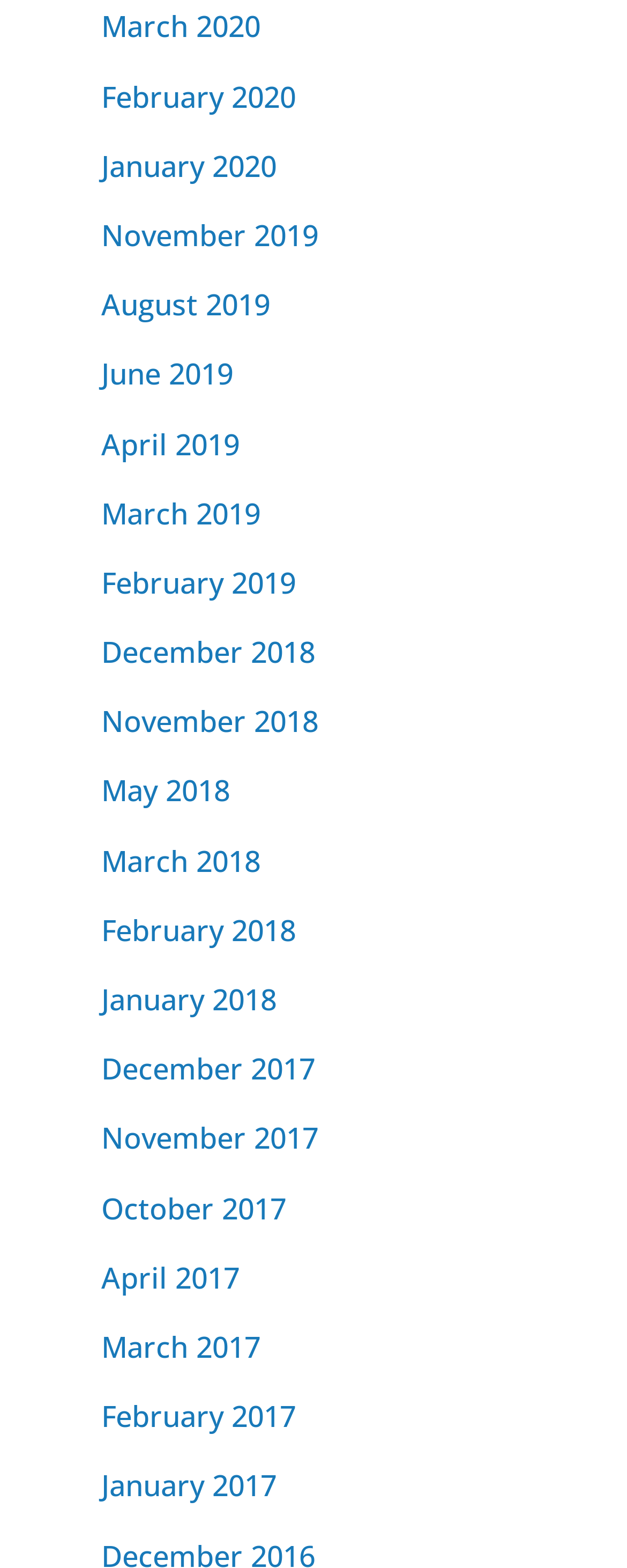How many links are available on this webpage?
Using the visual information from the image, give a one-word or short-phrase answer.

32